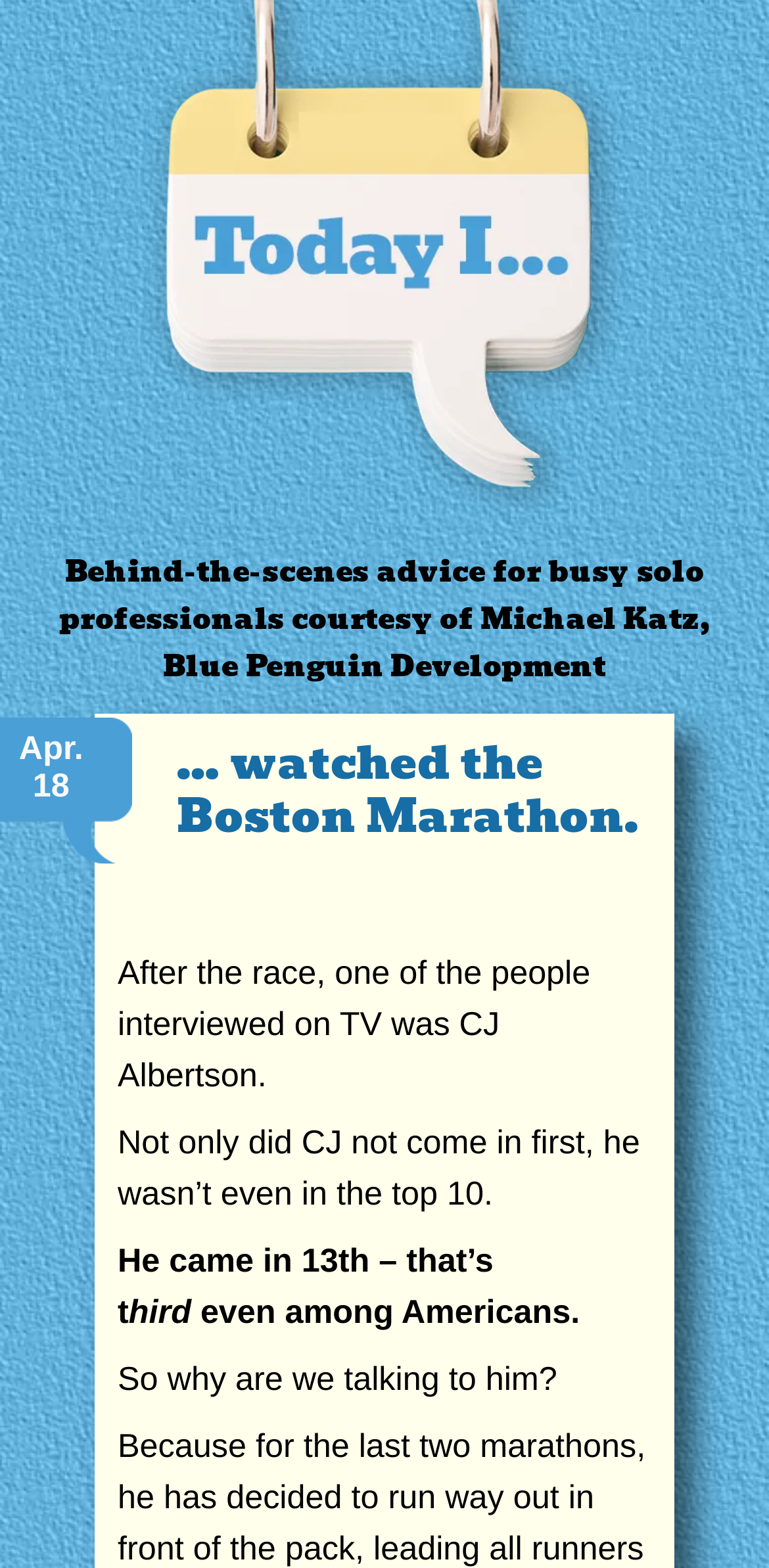Who provides behind-the-scenes advice for busy solo professionals?
Look at the image and answer the question using a single word or phrase.

Michael Katz